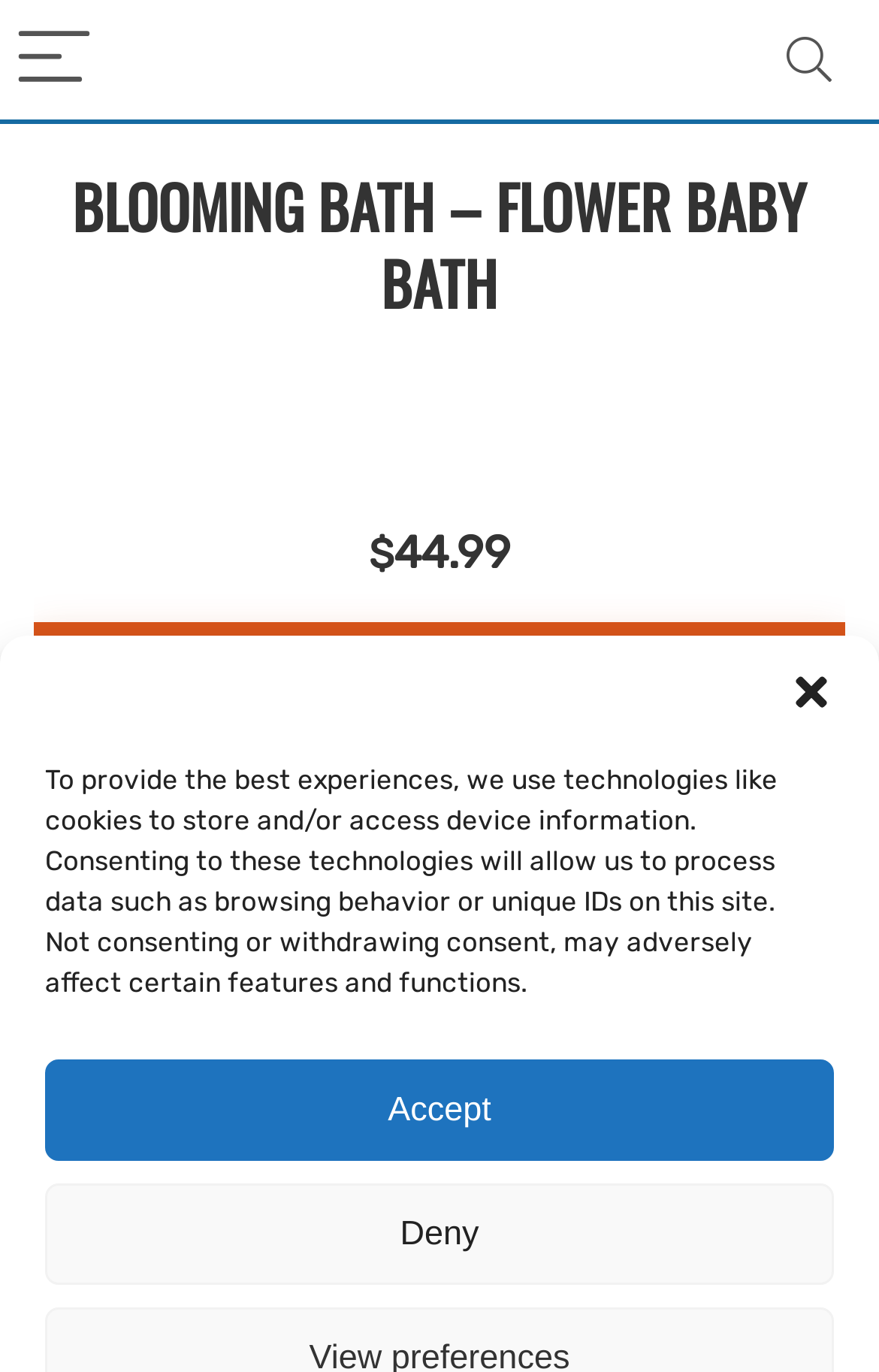Given the description "Return to the previous page.", determine the bounding box of the corresponding UI element.

None